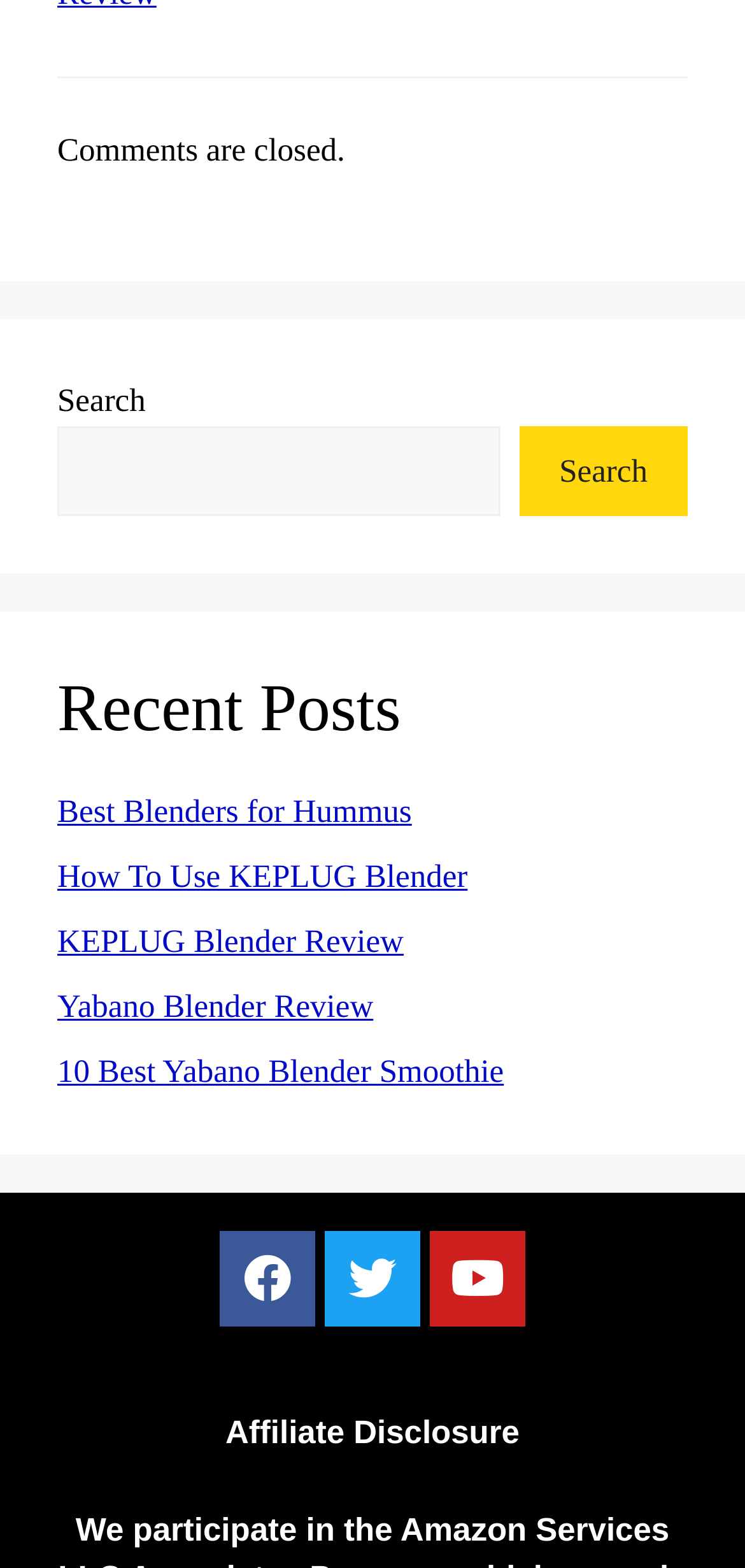Show the bounding box coordinates of the region that should be clicked to follow the instruction: "Read the post about Best Blenders for Hummus."

[0.077, 0.506, 0.553, 0.529]